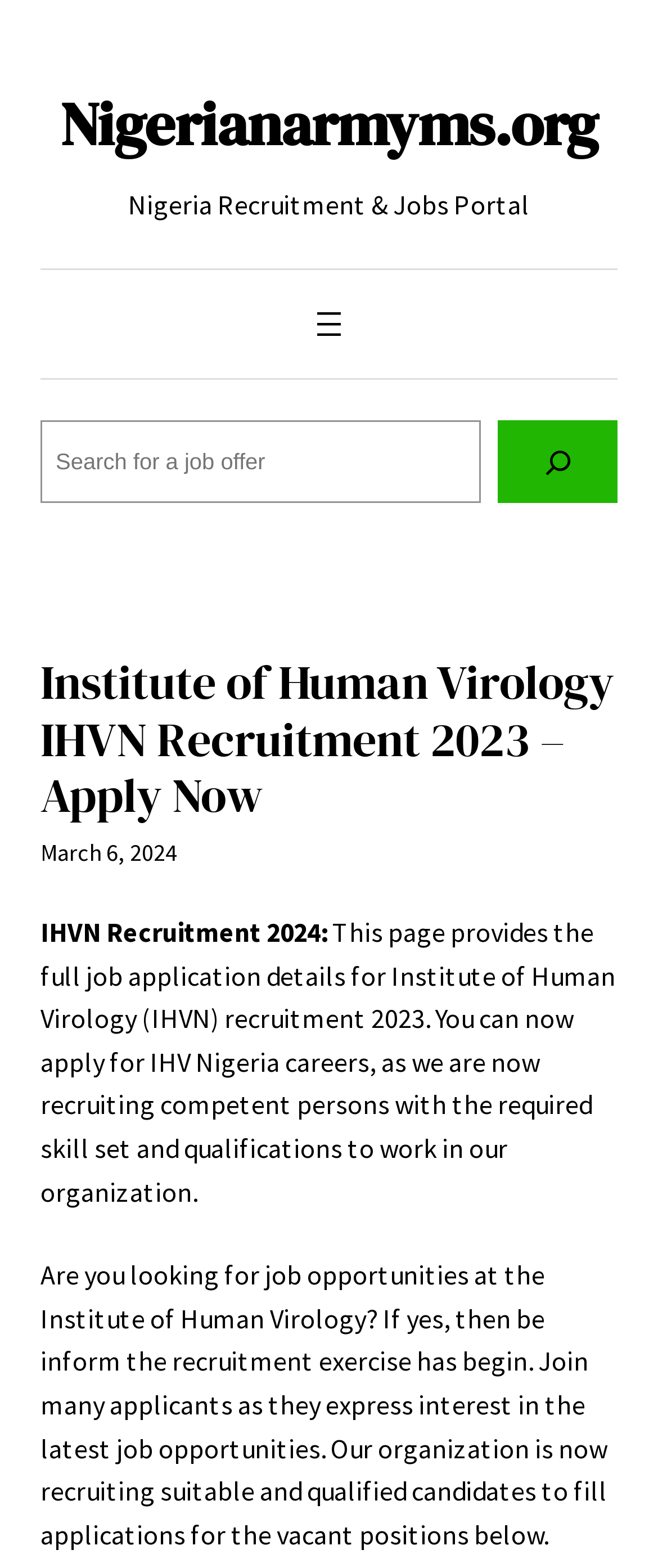Refer to the image and offer a detailed explanation in response to the question: What is the current status of the recruitment exercise?

The webpage states 'the recruitment exercise has begin' and 'Applications for Institute of Human Virology recruitment 2024 has officially begun', indicating that the recruitment exercise is currently ongoing.